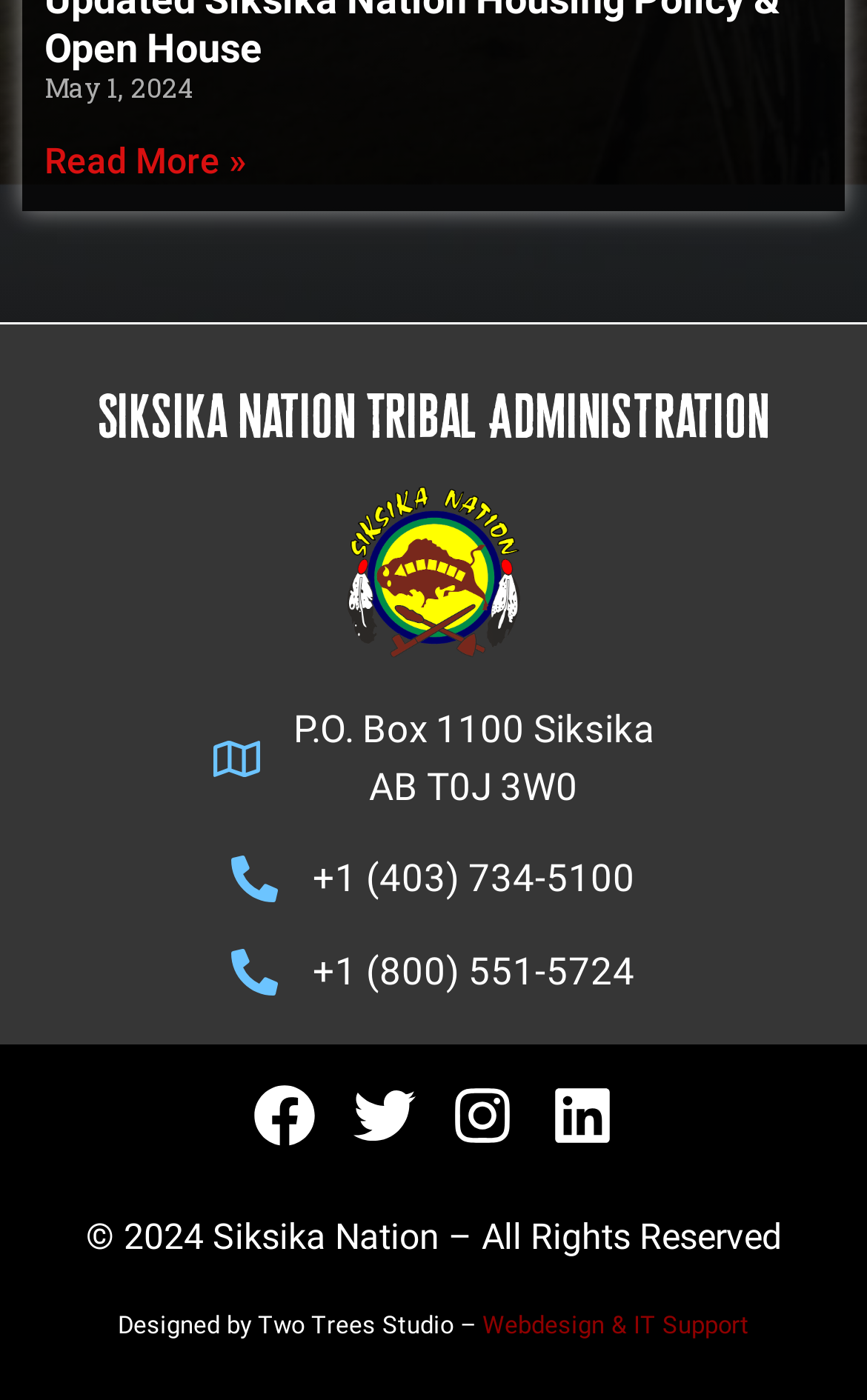Identify the bounding box coordinates of the area you need to click to perform the following instruction: "Call +1 (403) 734-5100".

[0.026, 0.608, 0.974, 0.649]